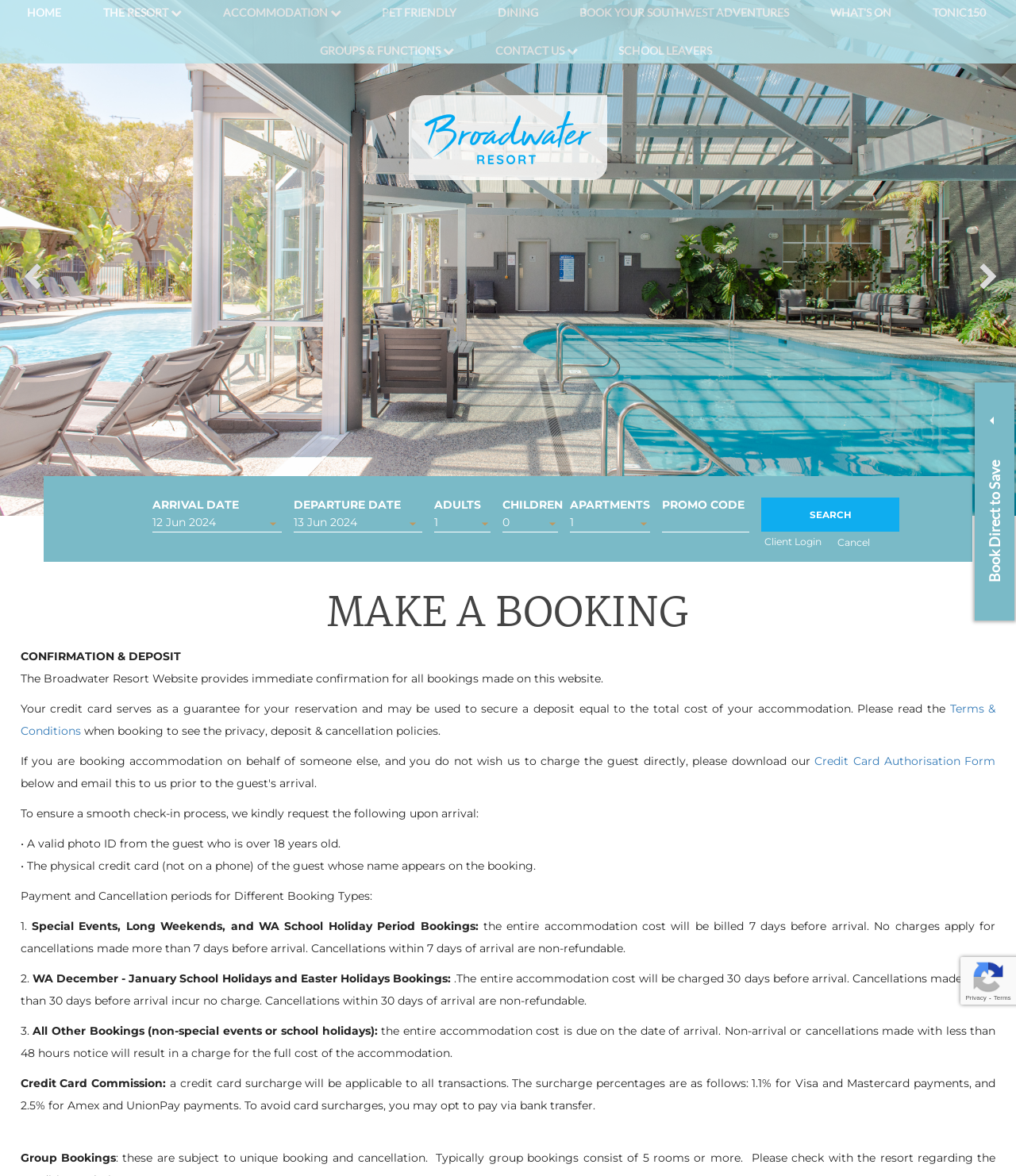Give a detailed account of the webpage.

The webpage is for Broadwater Resort Bookings, with a focus on making a booking and providing information on the booking process. At the top of the page, there is a navigation menu with links to various sections of the resort's website, including "HOME", "THE RESORT", "ACCOMMODATION", and more.

Below the navigation menu, there is a section for making a booking, with fields to enter arrival and departure dates, number of adults and children, and apartment type. There is also a field to enter a promo code and a "SEARCH" button to find available accommodations.

To the right of the booking section, there is a section with links to "Client Login" and "Cancel". Below this, there is a heading "MAKE A BOOKING" and a section with information on confirmation and deposit policies, including a link to the resort's "Terms & Conditions".

The page also provides detailed information on payment and cancellation policies for different types of bookings, including special events, school holidays, and regular bookings. There is also a section on credit card commissions and group bookings.

At the bottom of the page, there is a heading "Newsletter" and a section with a promotional message "Book Direct to Save" accompanied by an image.